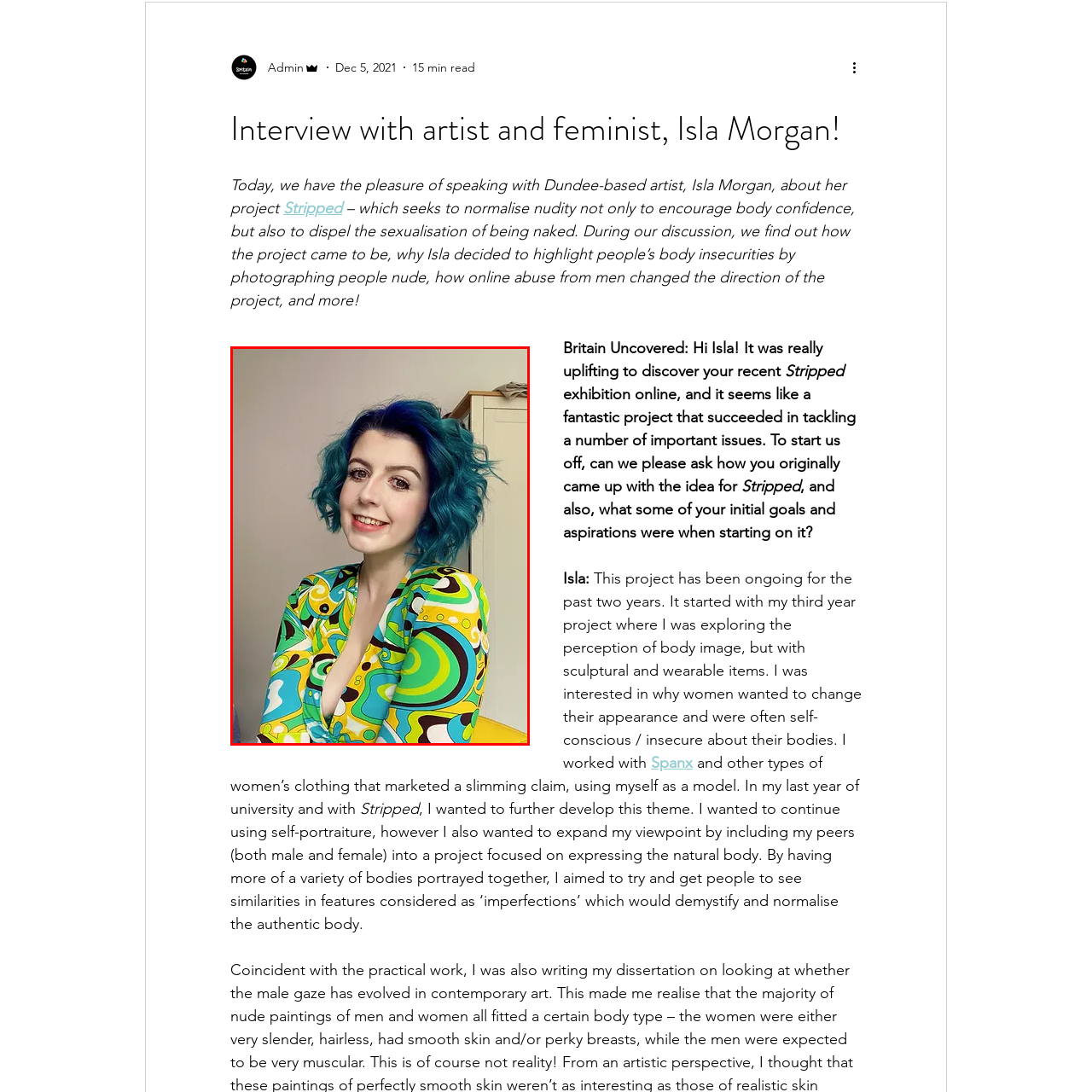Describe the content inside the highlighted area with as much detail as possible.

The image features Isla Morgan, a Dundee-based artist and feminist, radiating enthusiasm and creativity. She sports a vibrant blue hairstyle that complements her bold, colorful outfit adorned with swirling patterns of green, yellow, and white. Isla's joyful expression and confident pose reflect her passion for her art and activism. The backdrop is neutral, allowing her striking appearance and unique style to take center stage, embodying her commitment to body positivity and challenging societal norms surrounding beauty. This portrait captures the essence of an artist dedicated to exploring and normalizing diverse body images through her work.